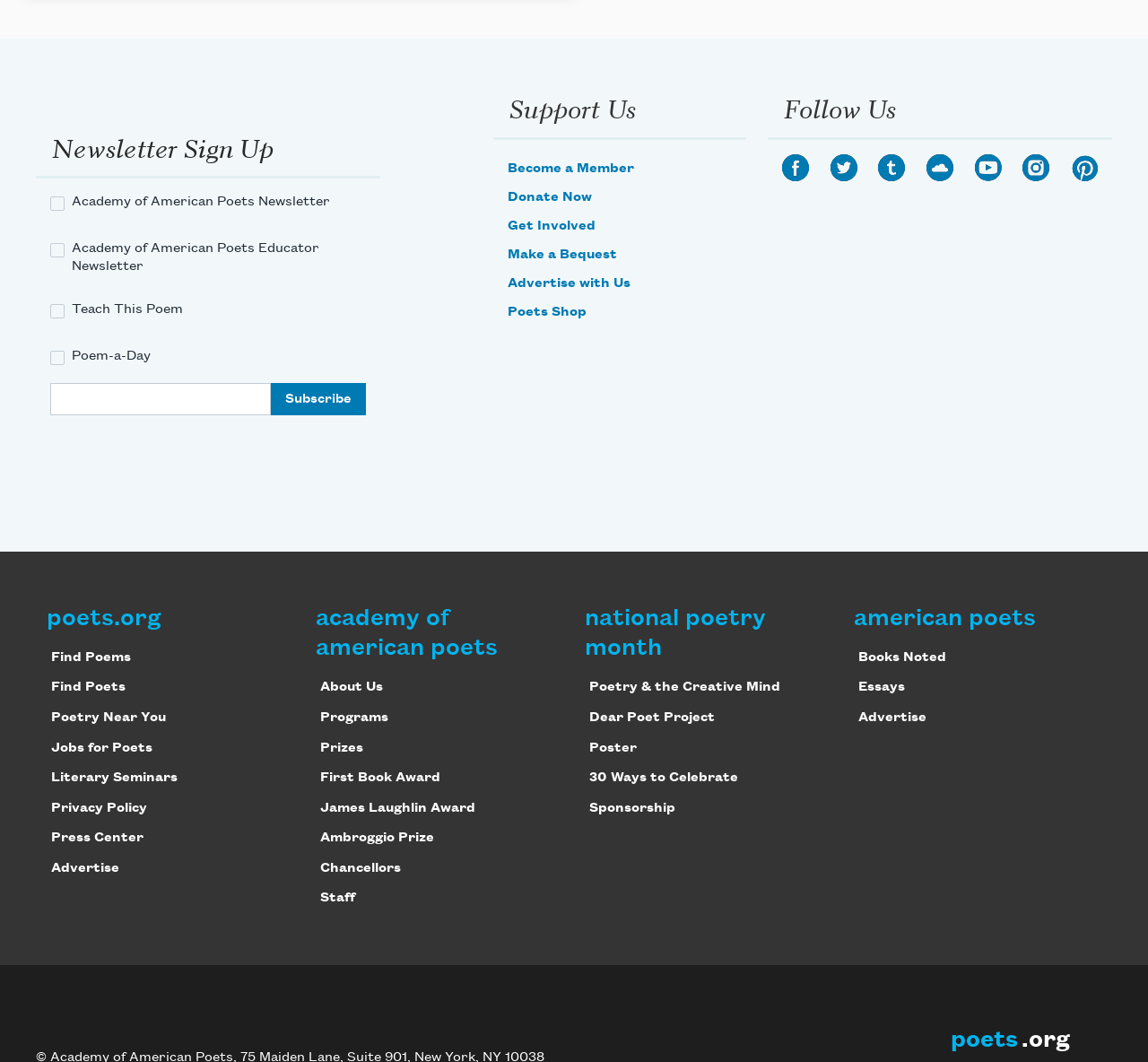Locate the UI element described as follows: "Become a Member". Return the bounding box coordinates as four float numbers between 0 and 1 in the order [left, top, right, bottom].

[0.442, 0.152, 0.552, 0.166]